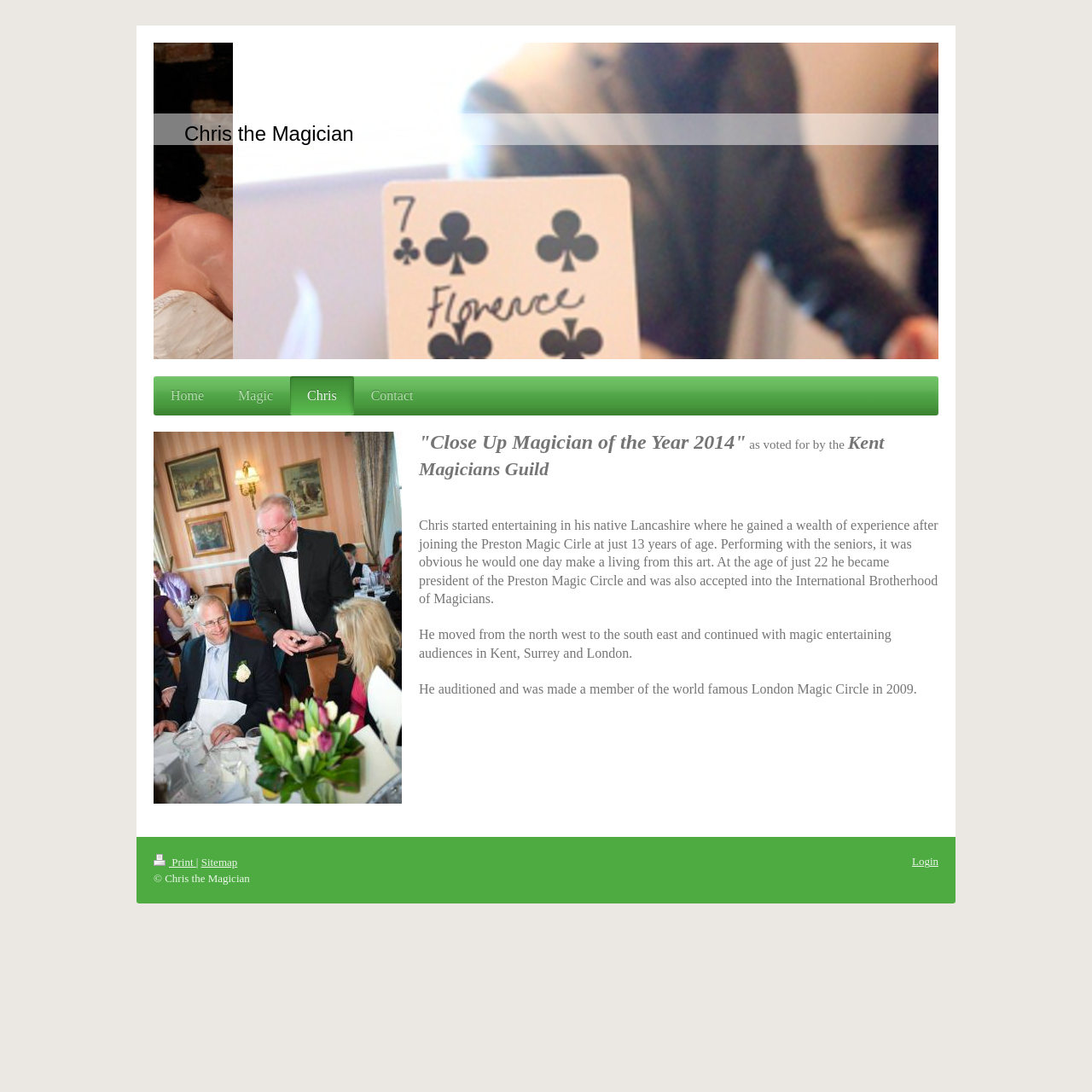What is the name of the guild Chris was voted by?
Could you answer the question in a detailed manner, providing as much information as possible?

The name of the guild that voted for Chris can be found in the StaticText element with the text 'Kent Magicians Guild' at coordinates [0.384, 0.396, 0.81, 0.439].